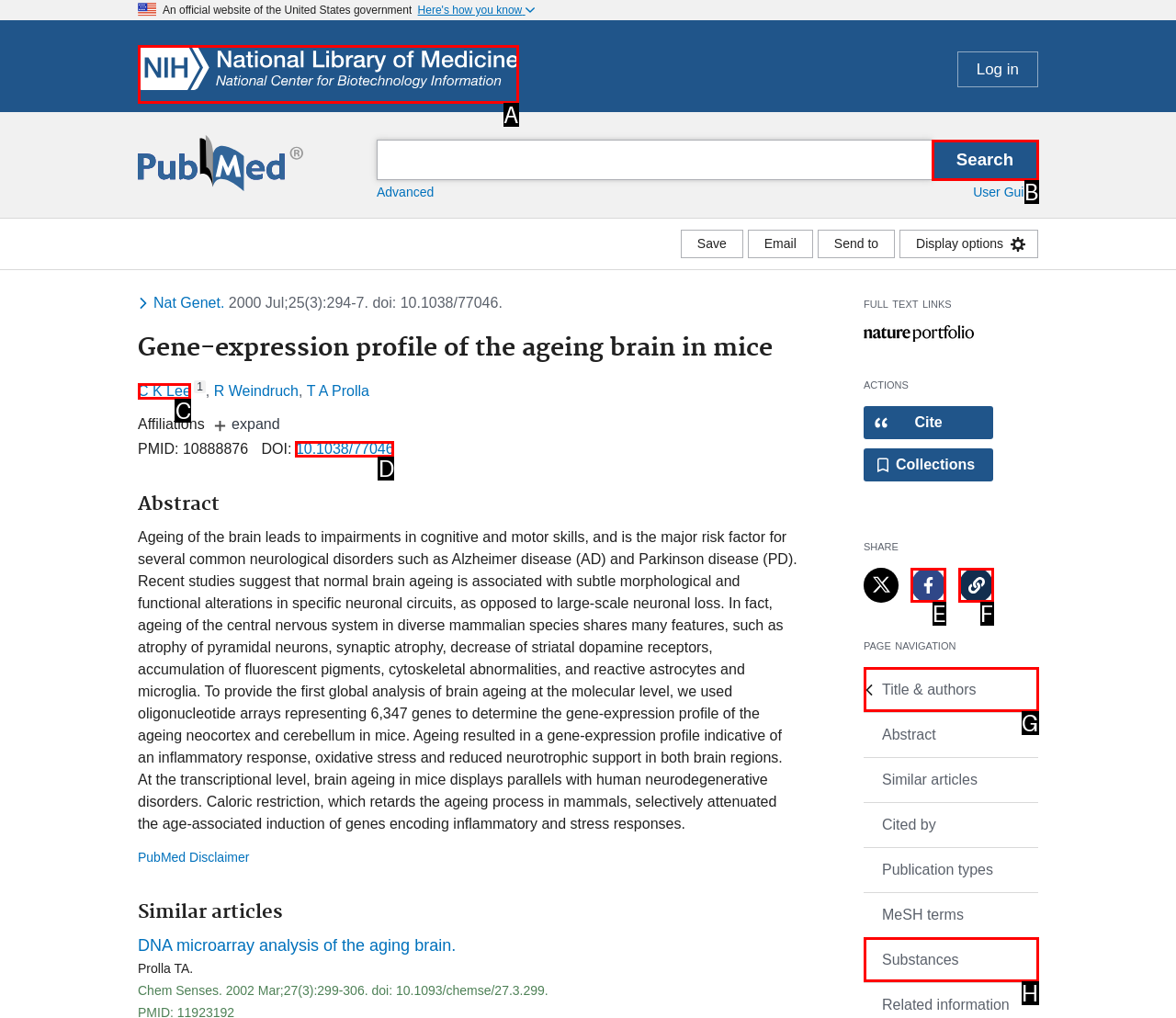Determine which option fits the element description: Search
Answer with the option’s letter directly.

B